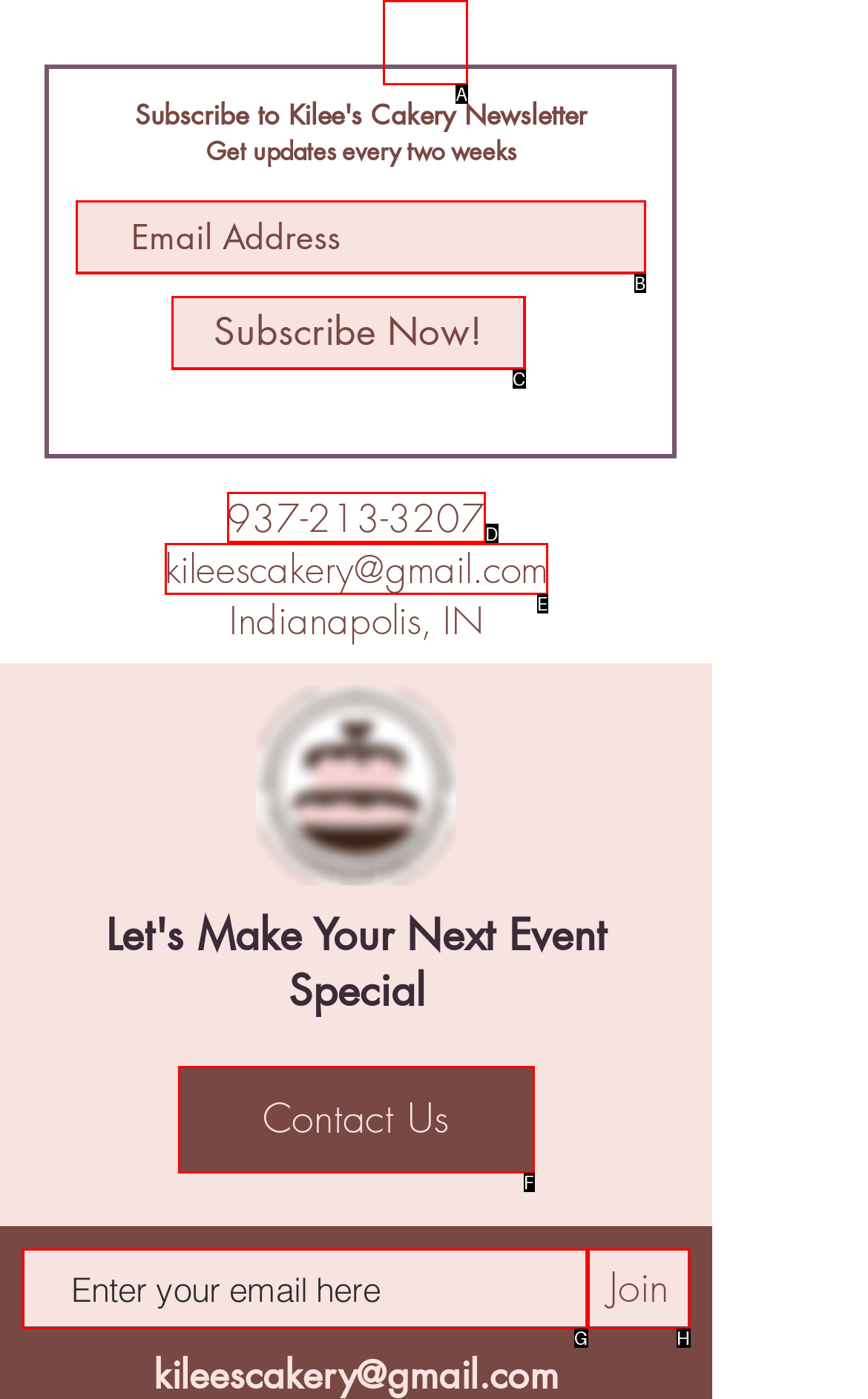Select the HTML element to finish the task: Call 937-213-3207 Reply with the letter of the correct option.

D